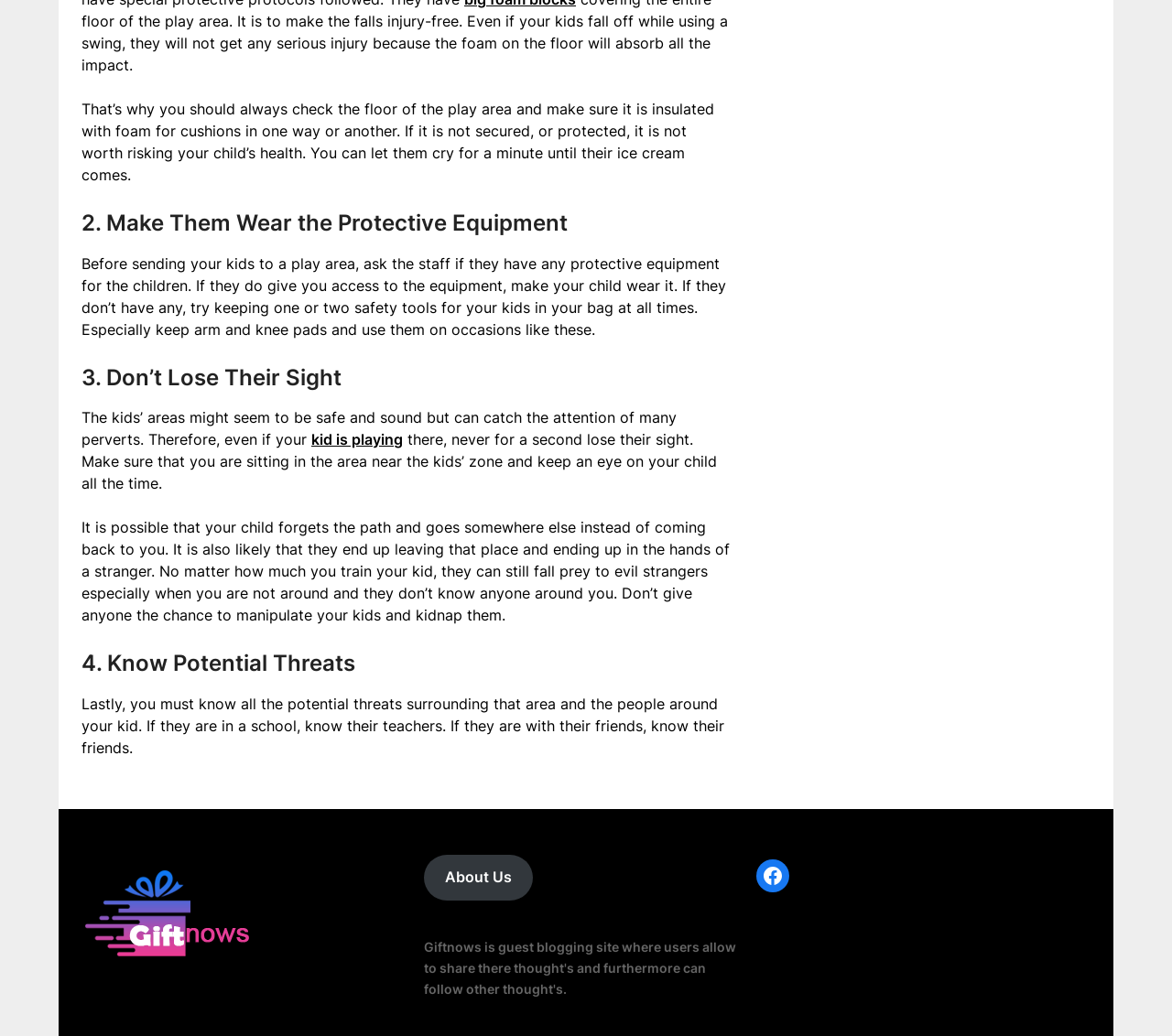What should parents do before sending kids to a play area?
Give a detailed response to the question by analyzing the screenshot.

According to the webpage, before sending kids to a play area, parents should ask the staff if they have any protective equipment for the children, and if they do, make their child wear it.